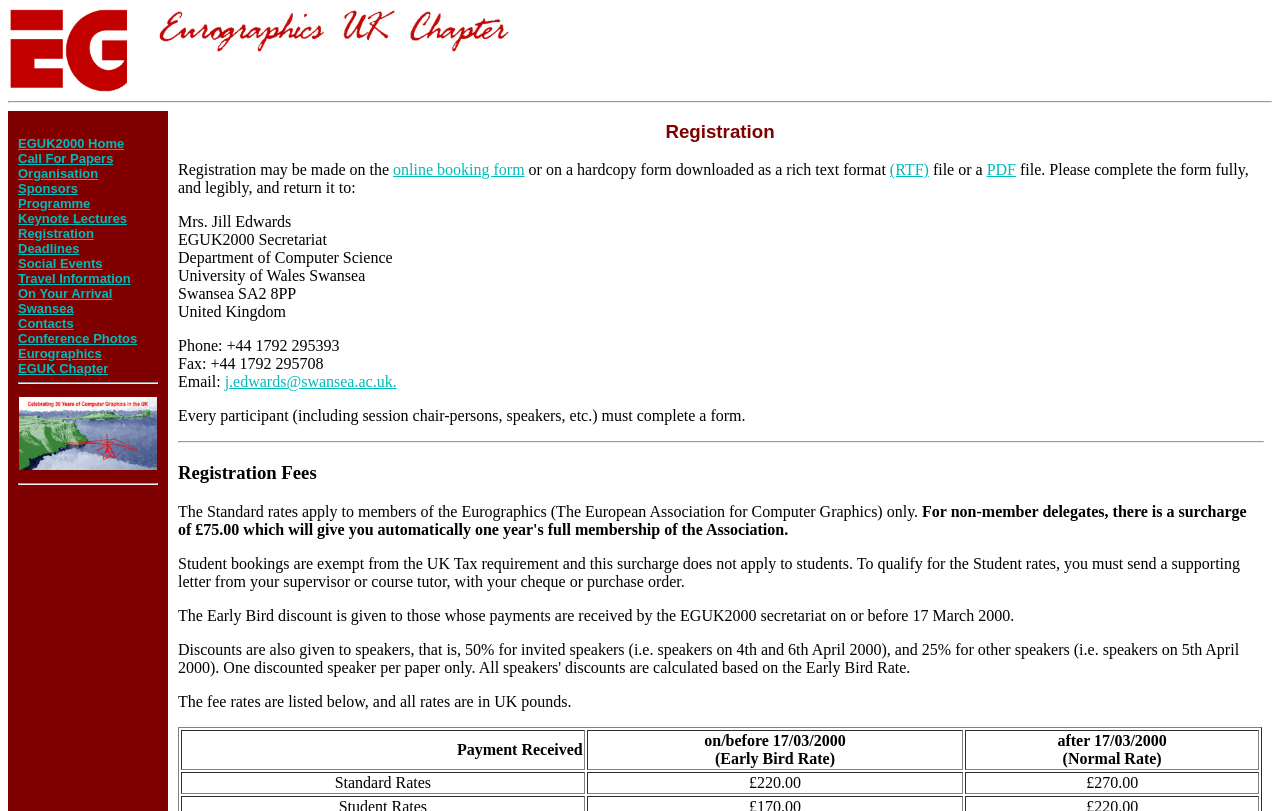Describe all the visual and textual components of the webpage comprehensively.

The webpage is about the Eurographics UK Conference 2000. At the top, there are two images, one on the left and one on the right, with a table row in between. Below the images, there is a horizontal separator line. 

Underneath the separator line, there are 17 links, including "EGUK2000 Home", "Call For Papers", "Organisation", and others, arranged horizontally. 

Below the links, there is another horizontal separator line, followed by an image. 

Next, there is a heading "Registration" at the top left, with a link to an online booking form and options to download the form in RTF or PDF formats. 

Below the heading, there is a block of text providing instructions for registration, including the address to send the completed form to. The text also includes the contact information of the EGUK2000 Secretariat, including phone, fax, and email.

After the block of text, there is another horizontal separator line, followed by a heading "Registration Fees". 

Underneath the heading, there are several paragraphs of text explaining the registration fees, including the standard rates, student rates, and early bird discounts. 

Finally, there is a table with three columns, listing the payment received dates and corresponding registration fees.